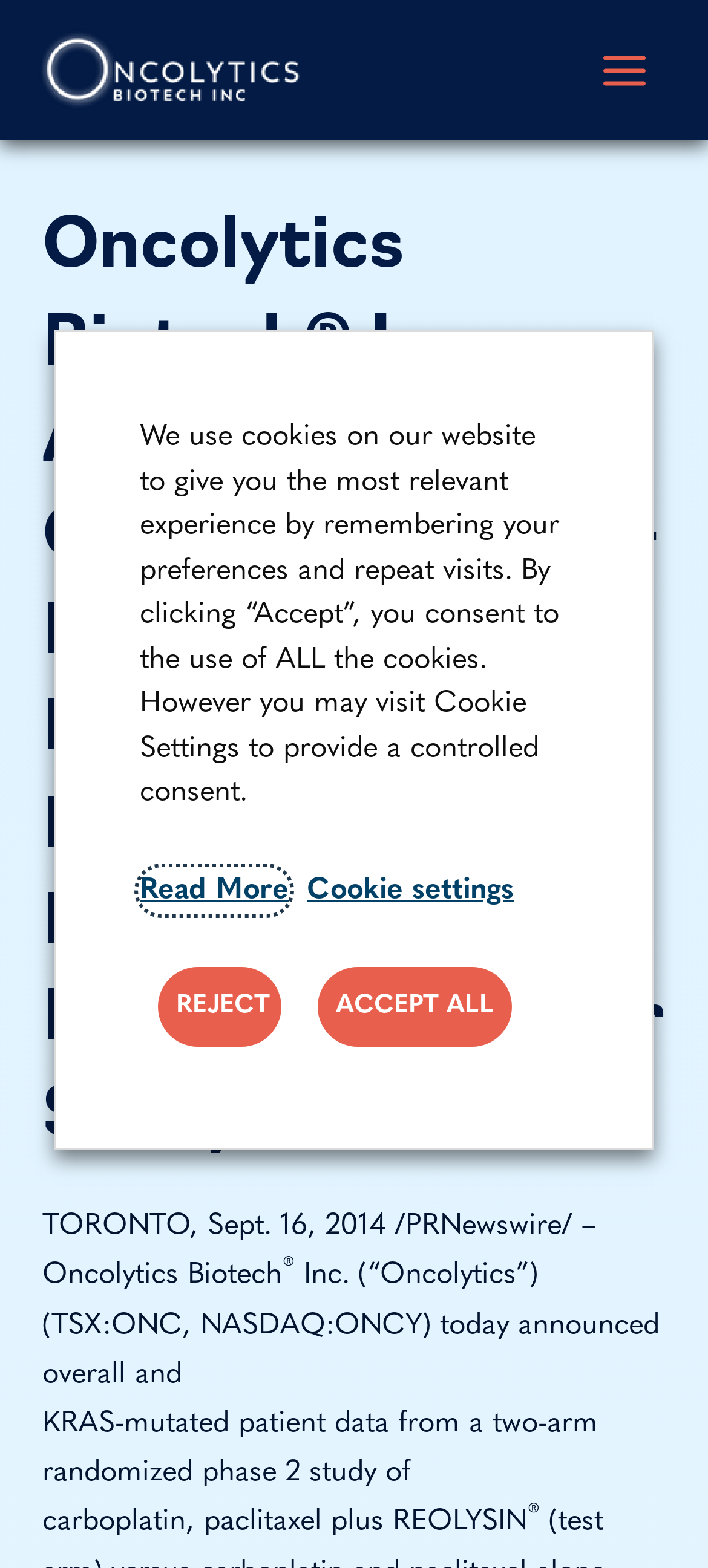What is the company name?
Examine the webpage screenshot and provide an in-depth answer to the question.

The company name can be found in the top-left corner of the webpage, where it is written as 'Oncolytics Biotech Inc' with an image of the company logo next to it.